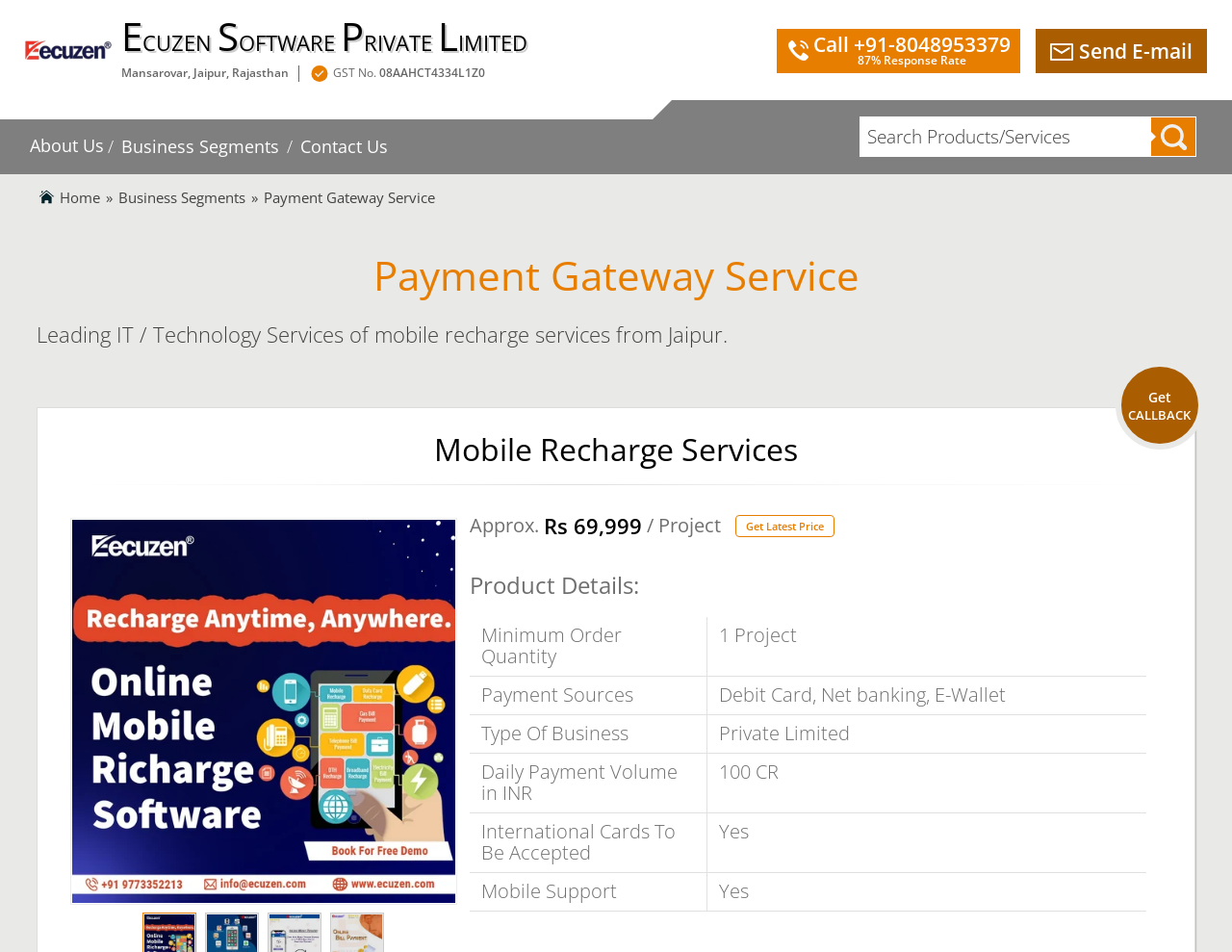Based on the visual content of the image, answer the question thoroughly: What is the company name?

I found the company name by looking at the top-left corner of the webpage, where it says 'Ecuzen Software Private Limited' in a link and an image.